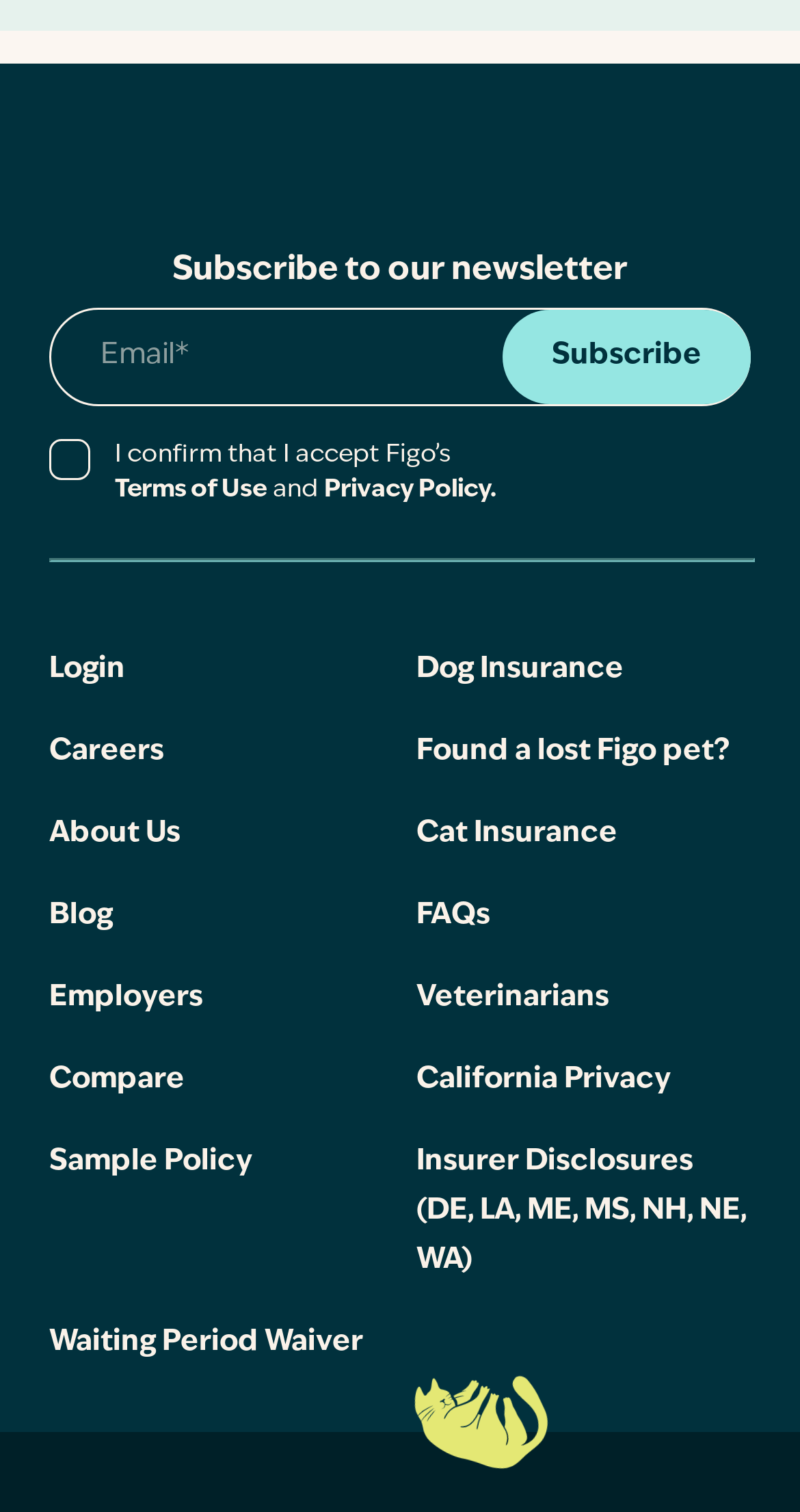Determine the bounding box coordinates of the element's region needed to click to follow the instruction: "Learn about Film Coating Machine". Provide these coordinates as four float numbers between 0 and 1, formatted as [left, top, right, bottom].

None